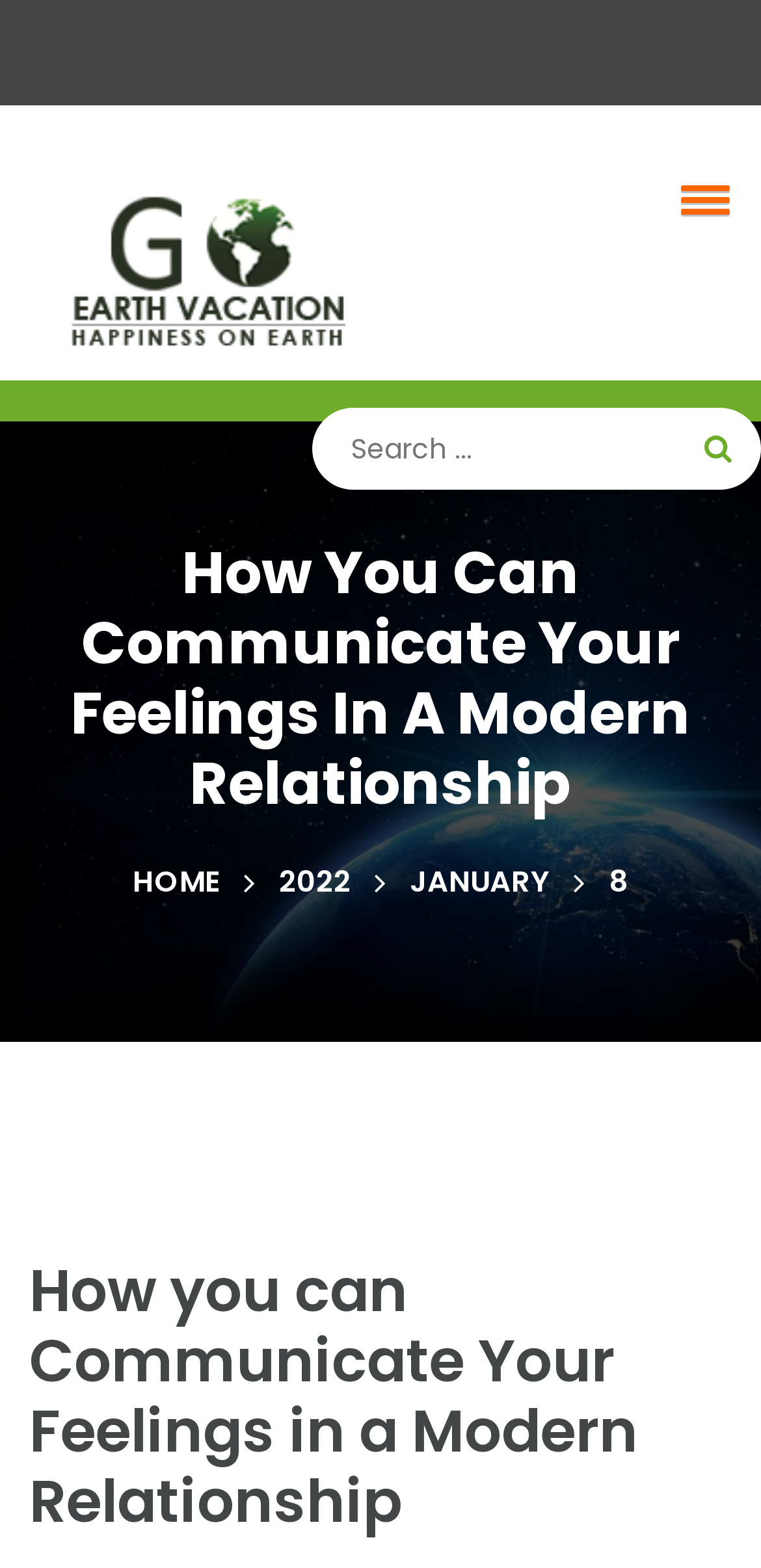What is the theme of the webpage content?
Using the image, elaborate on the answer with as much detail as possible.

The heading 'How You Can Communicate Your Feelings In A Modern Relationship' suggests that the webpage content is related to relationships and communication in modern relationships.